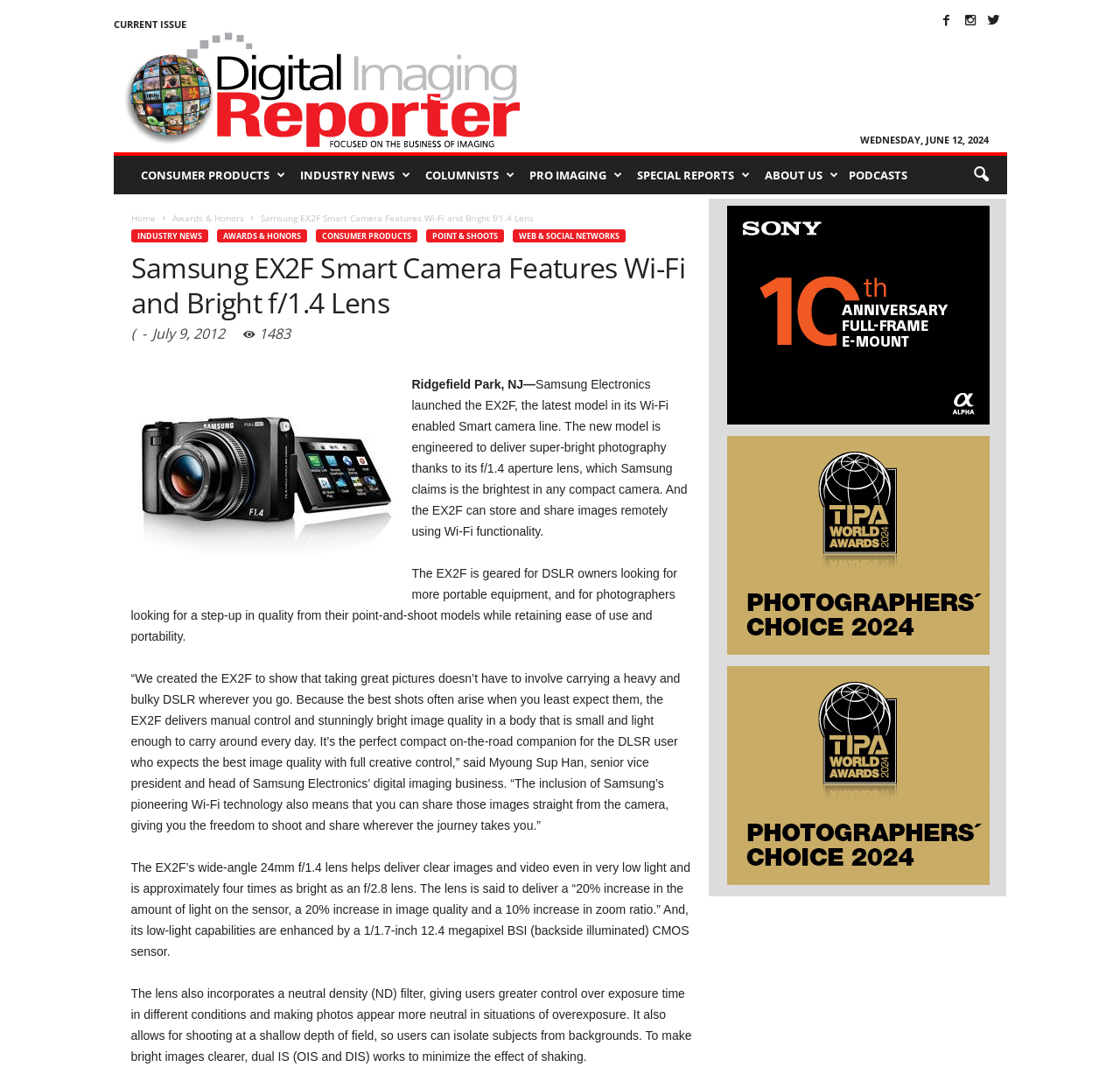Summarize the webpage in an elaborate manner.

The webpage is about the Samsung EX2F Smart Camera, which features Wi-Fi and a bright f/1.4 lens. At the top of the page, there is a date "WEDNESDAY, JUNE 12, 2024" and several links to different sections of the website, including "CURRENT ISSUE", "CONSUMER PRODUCTS", "INDUSTRY NEWS", and more. 

Below these links, there is a main navigation menu with links to "Home", "Awards & Honors", and other sections. The main content of the page is an article about the Samsung EX2F camera, which is divided into several paragraphs. The article starts with a heading "Samsung EX2F Smart Camera Features Wi-Fi and Bright f/1.4 Lens" and is followed by a brief introduction to the camera. 

To the left of the article, there is an image of the camera. The article continues with more details about the camera's features, including its wide-angle lens, low-light capabilities, and Wi-Fi functionality. There are also quotes from Samsung's senior vice president and head of digital imaging business. 

On the right side of the page, there are three advertisements, each in an iframe. At the bottom of the page, there are more links to different sections of the website, including "PODCASTS" and "ABOUT US".